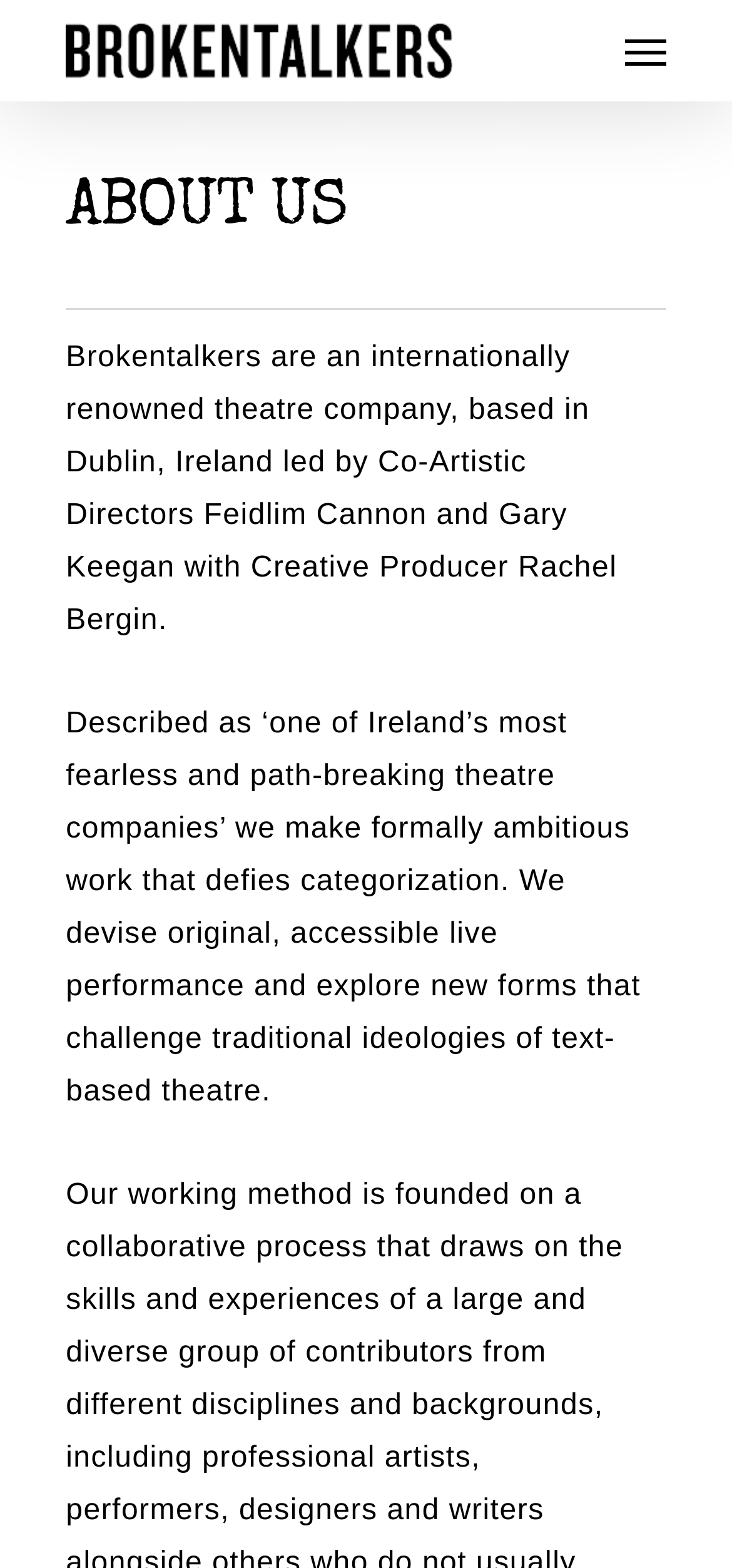From the webpage screenshot, predict the bounding box coordinates (top-left x, top-left y, bottom-right x, bottom-right y) for the UI element described here: alt="Brokentalkers"

[0.09, 0.014, 0.617, 0.05]